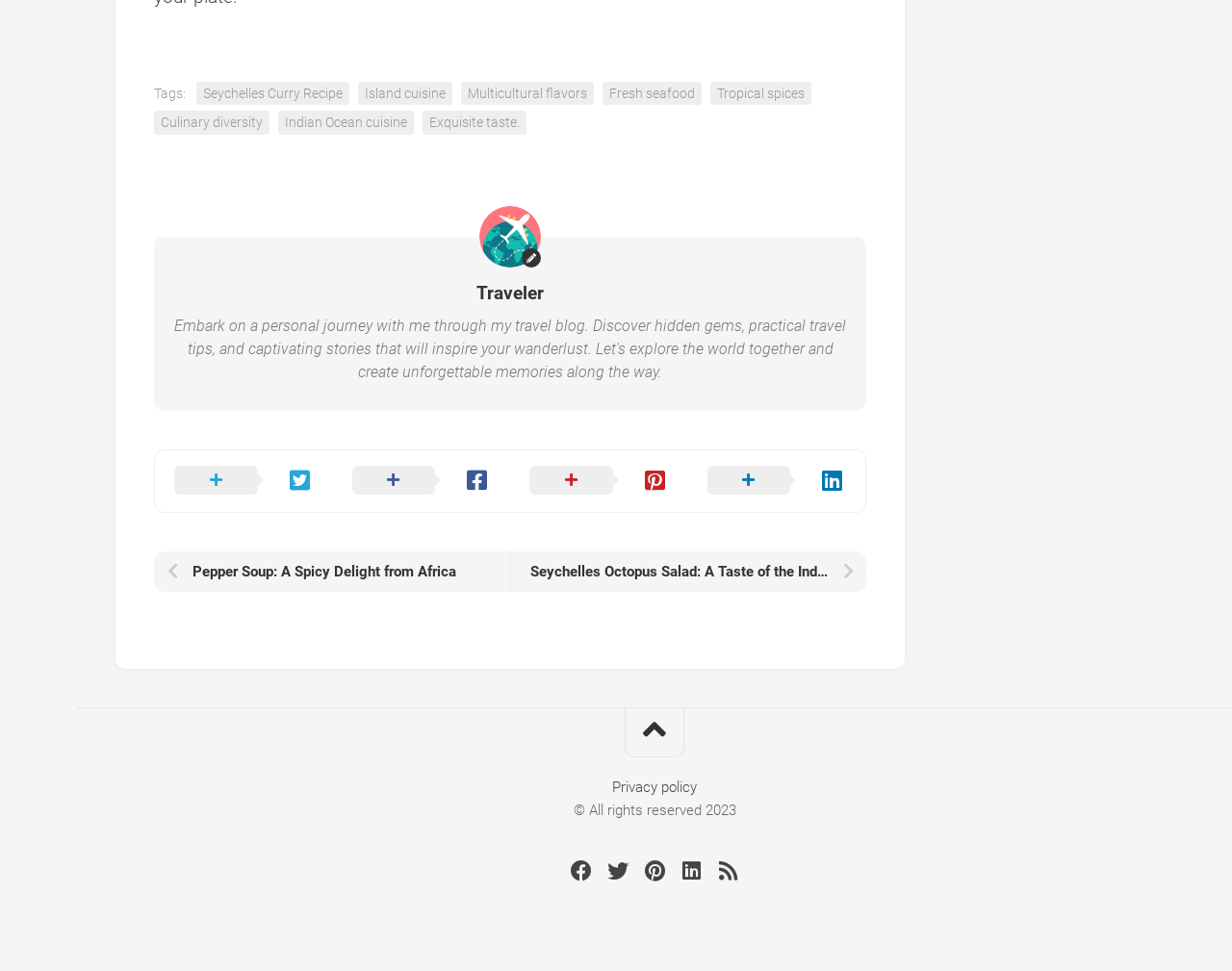What is the theme of the links at the top?
Look at the image and answer the question with a single word or phrase.

Food and travel